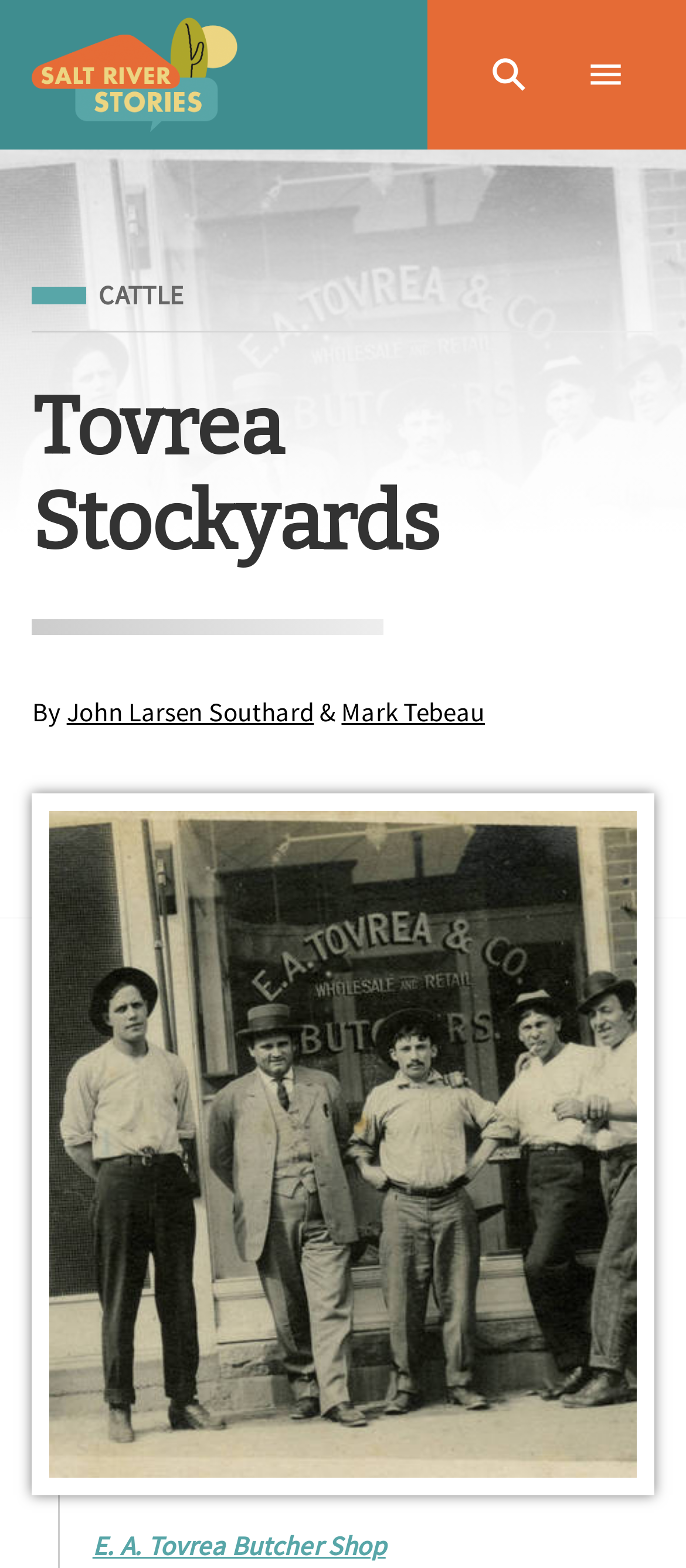Locate the coordinates of the bounding box for the clickable region that fulfills this instruction: "view image of E. A. Tovrea Butcher Shop".

[0.072, 0.518, 0.928, 0.942]